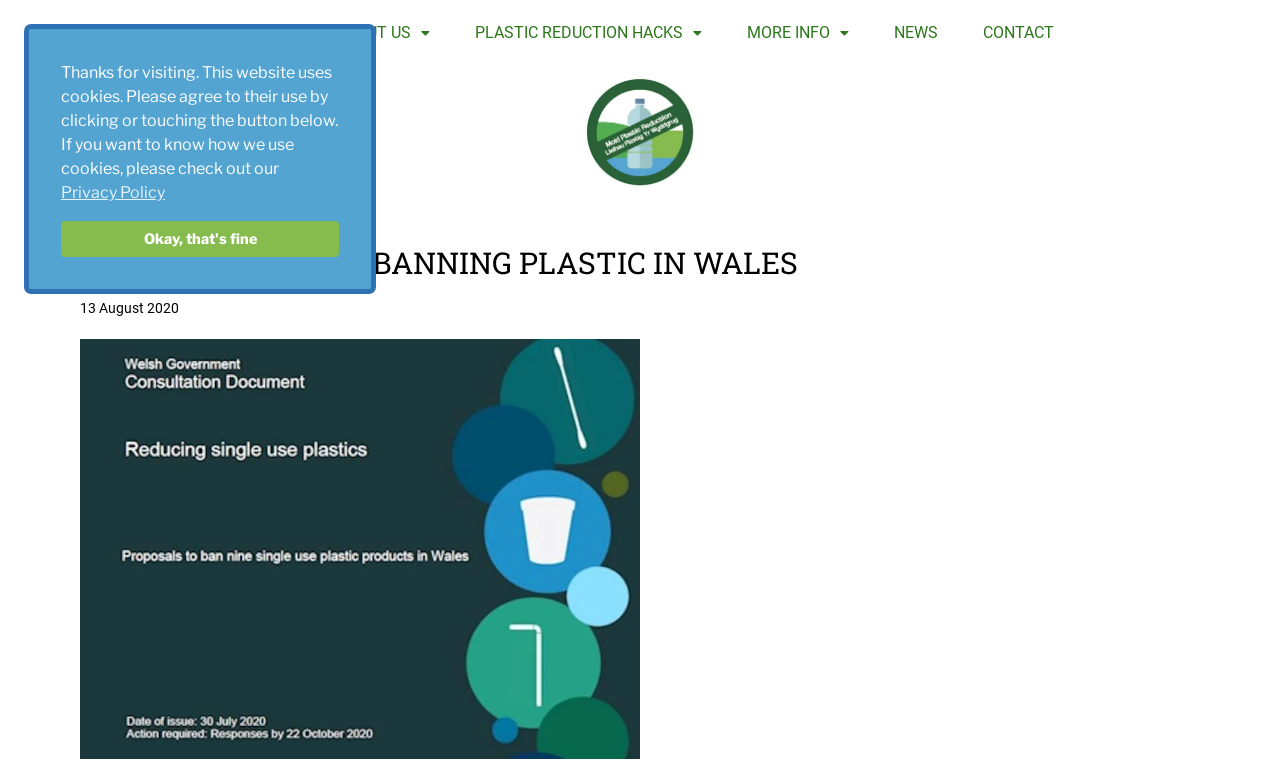What is the title or heading displayed on the webpage?

HAVE YOUR SAY ON BANNING PLASTIC IN WALES